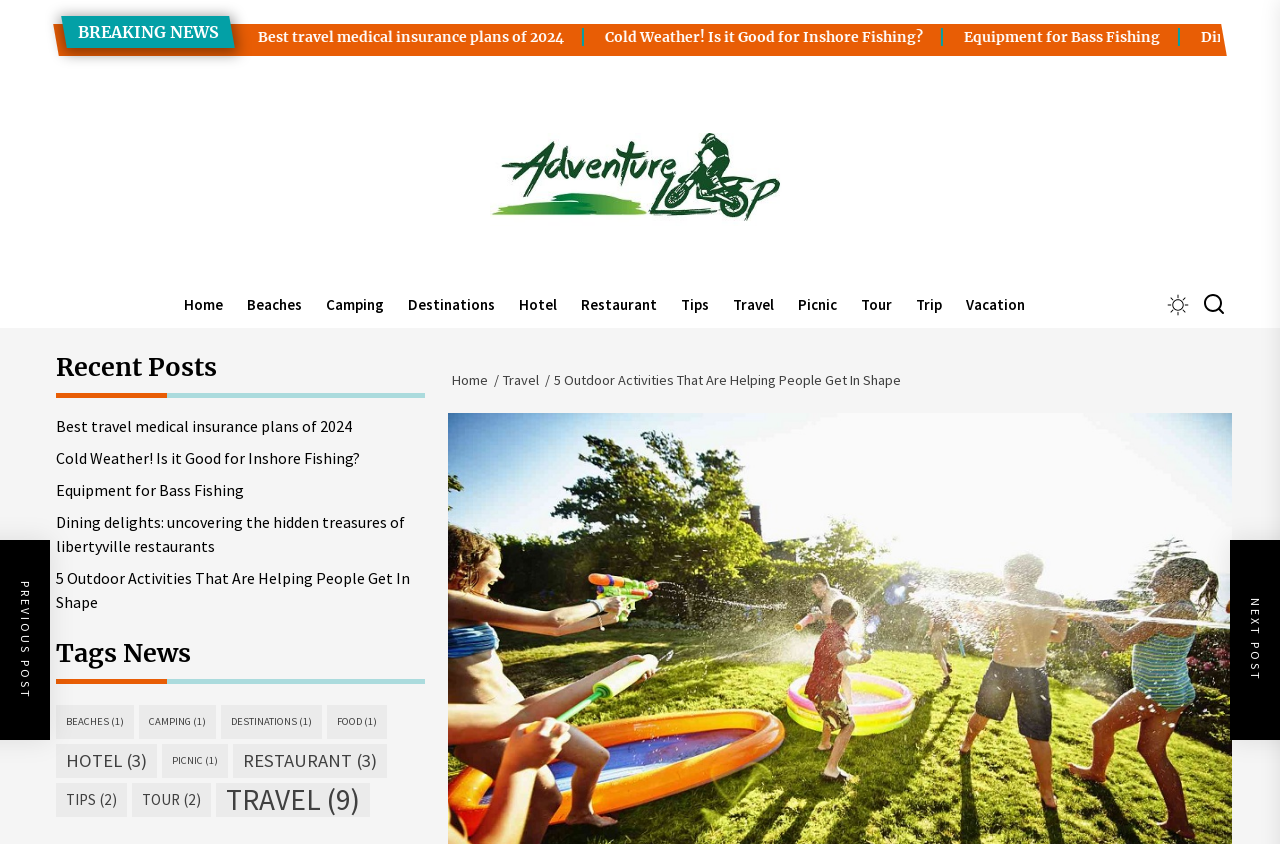Please locate the bounding box coordinates for the element that should be clicked to achieve the following instruction: "Explore the 'Travel' category". Ensure the coordinates are given as four float numbers between 0 and 1, i.e., [left, top, right, bottom].

[0.563, 0.348, 0.614, 0.376]